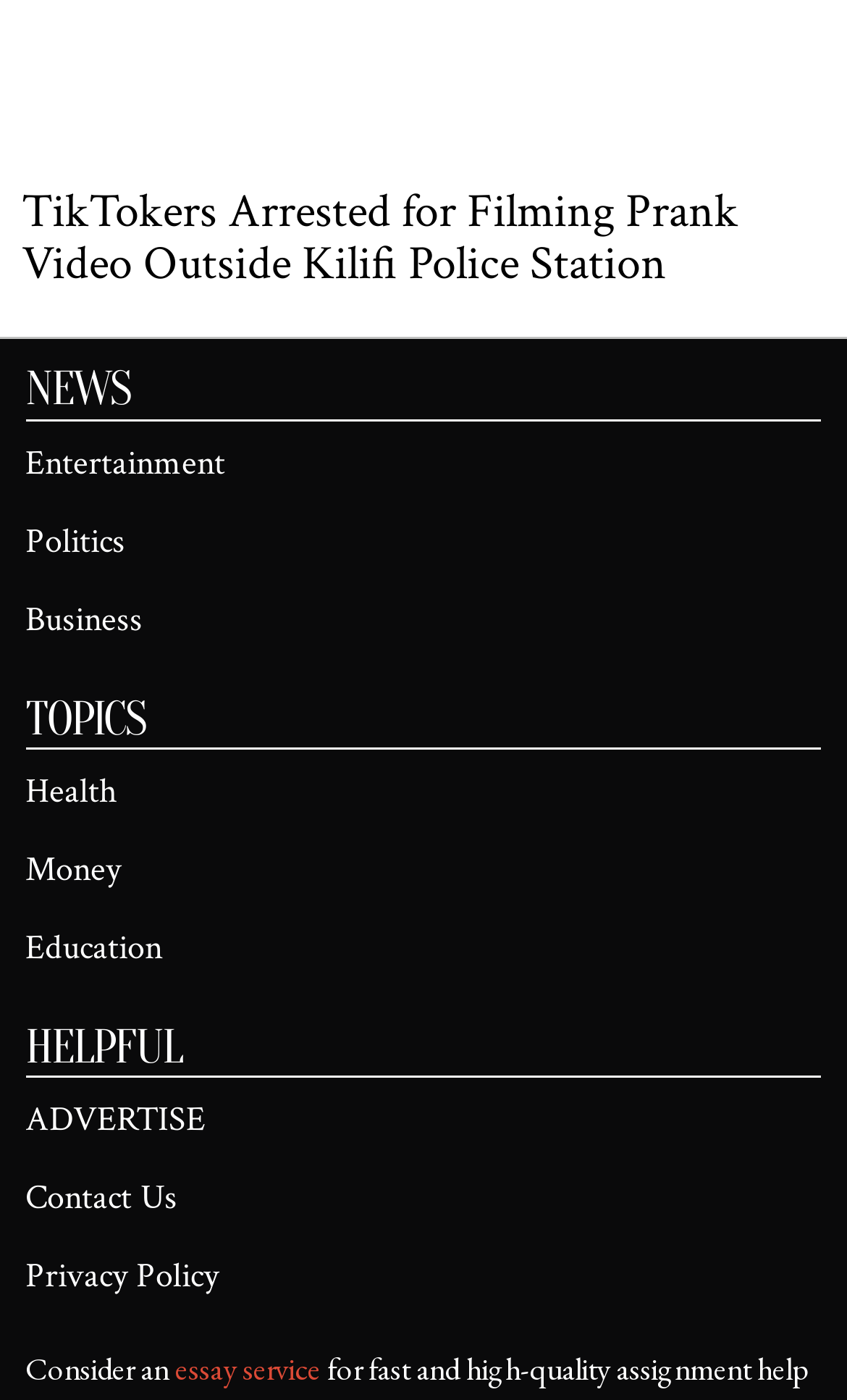Can you look at the image and give a comprehensive answer to the question:
What is the location mentioned in the main heading?

The main heading mentions 'TikTokers Arrested for Filming Prank Video Outside Kilifi Police Station', which suggests that the location being referred to is the Kilifi Police Station.